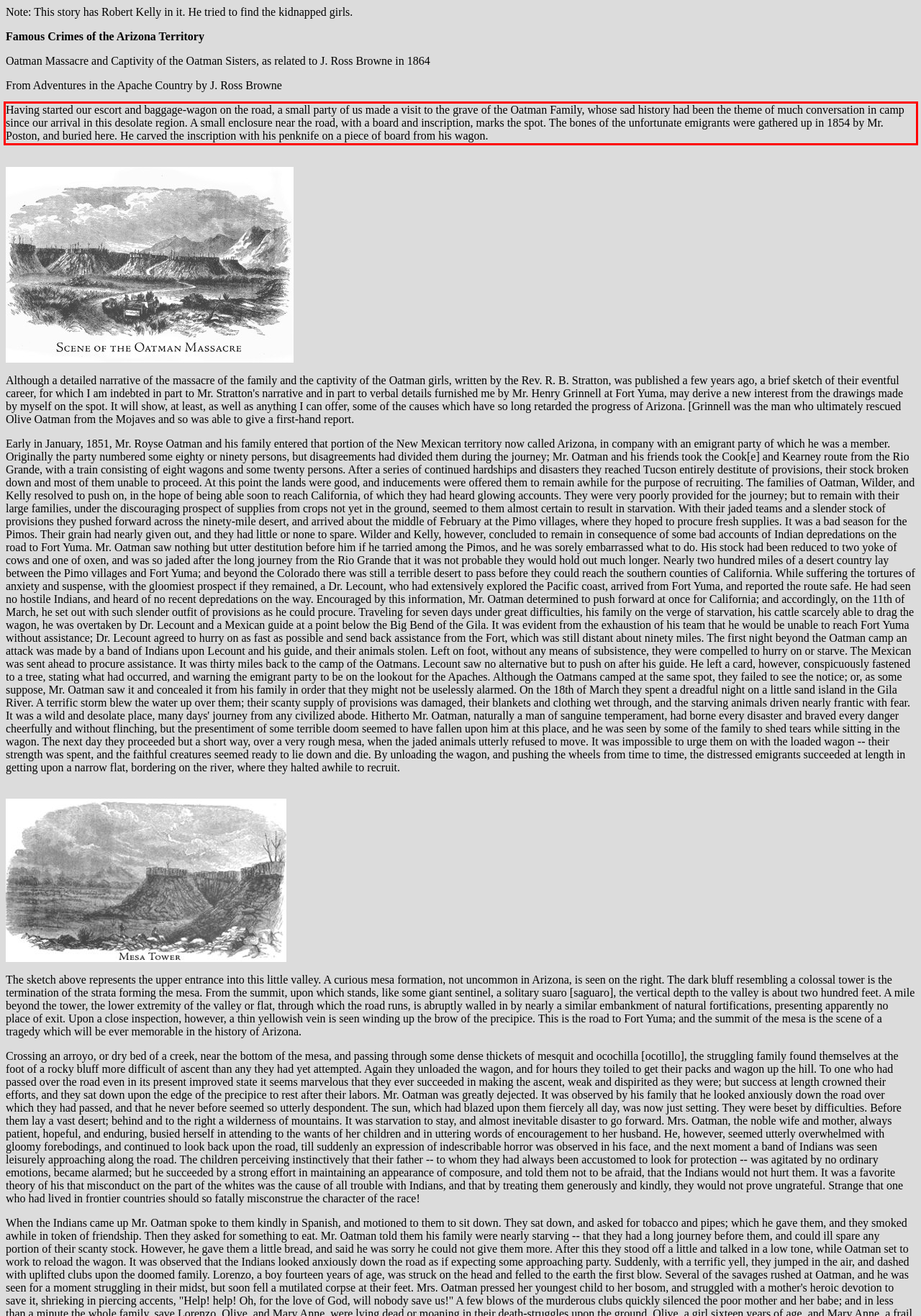You are presented with a screenshot containing a red rectangle. Extract the text found inside this red bounding box.

Having started our escort and baggage-wagon on the road, a small party of us made a visit to the grave of the Oatman Family, whose sad history had been the theme of much conversation in camp since our arrival in this desolate region. A small enclosure near the road, with a board and inscription, marks the spot. The bones of the unfortunate emigrants were gathered up in 1854 by Mr. Poston, and buried here. He carved the inscription with his penknife on a piece of board from his wagon.